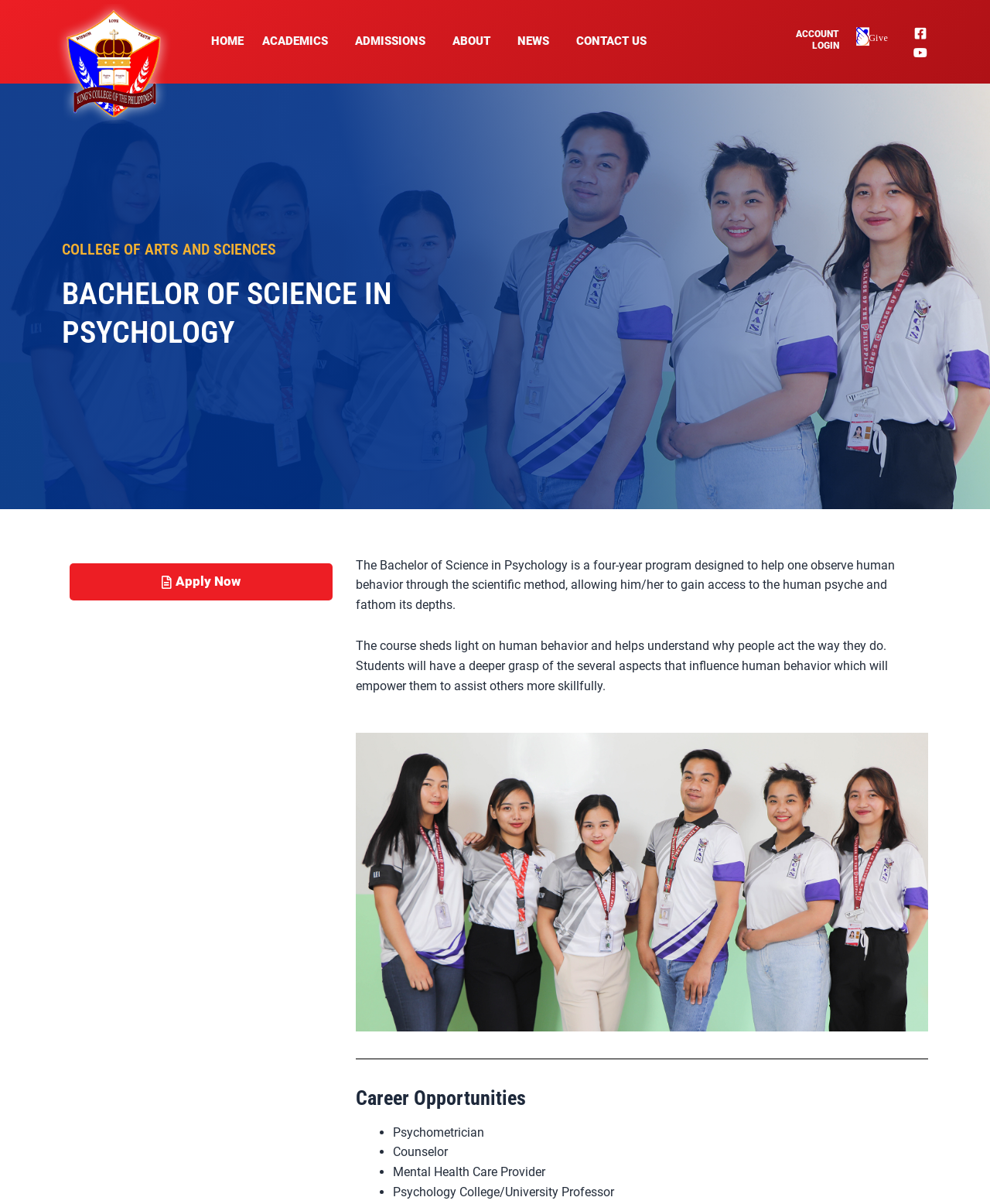Locate the bounding box coordinates of the region to be clicked to comply with the following instruction: "Click the Apply Now button". The coordinates must be four float numbers between 0 and 1, in the form [left, top, right, bottom].

[0.07, 0.468, 0.336, 0.498]